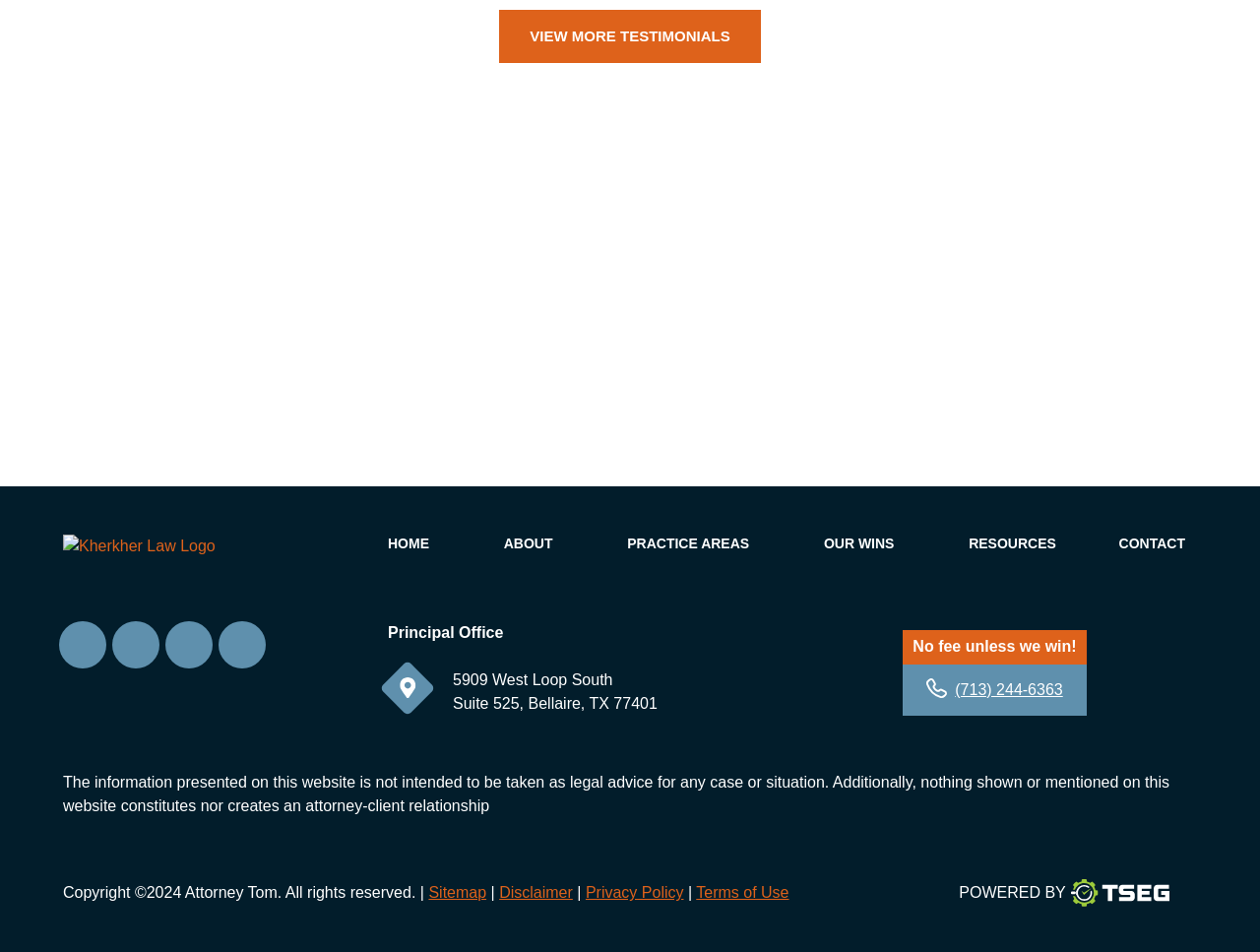What is the address of the principal office?
Please use the visual content to give a single word or phrase answer.

5909 West Loop South, Suite 525, Bellaire, TX 77401